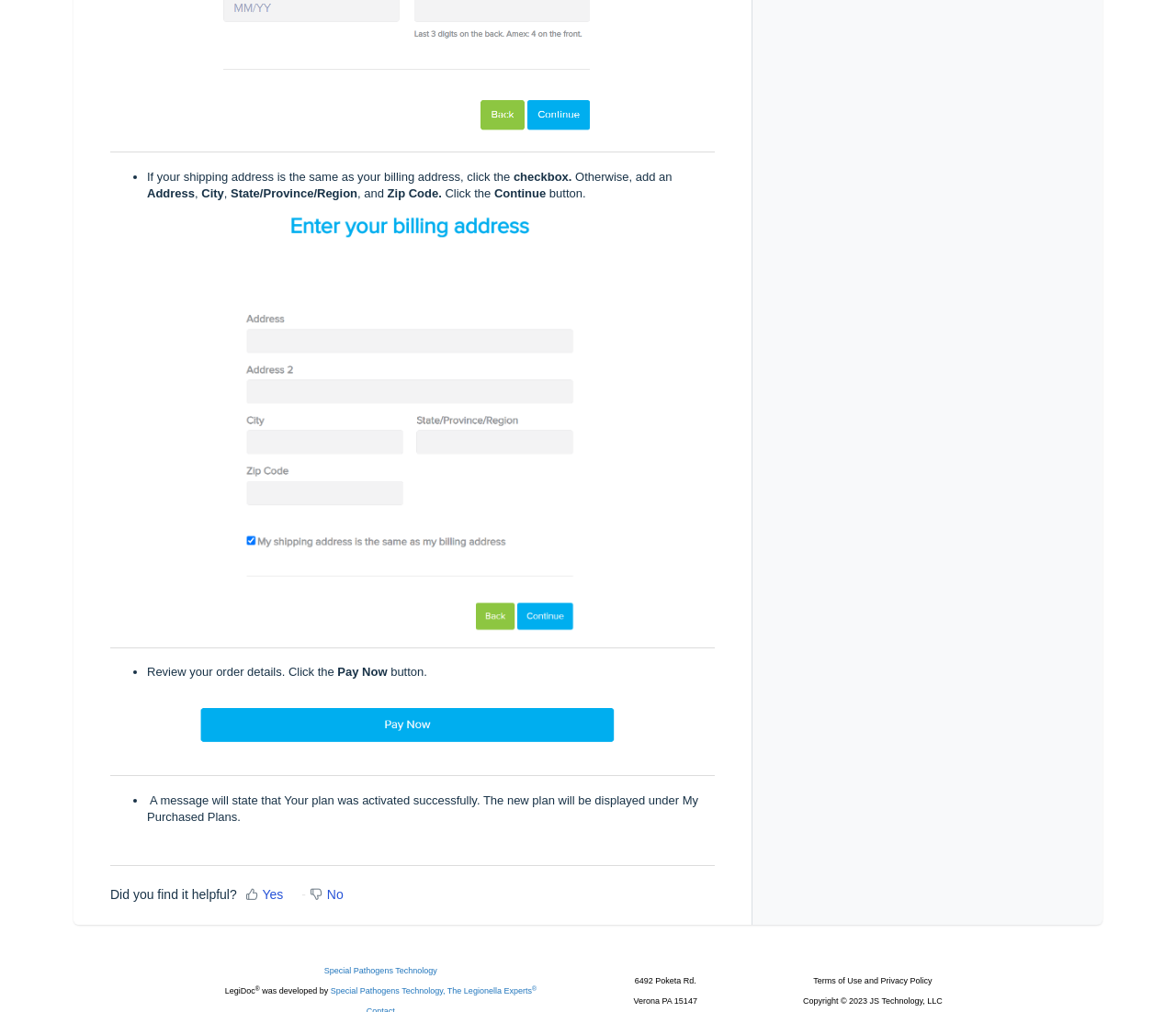Please answer the following question using a single word or phrase: 
What information is required for the shipping address?

Address, City, State/Province/Region, and Zip Code